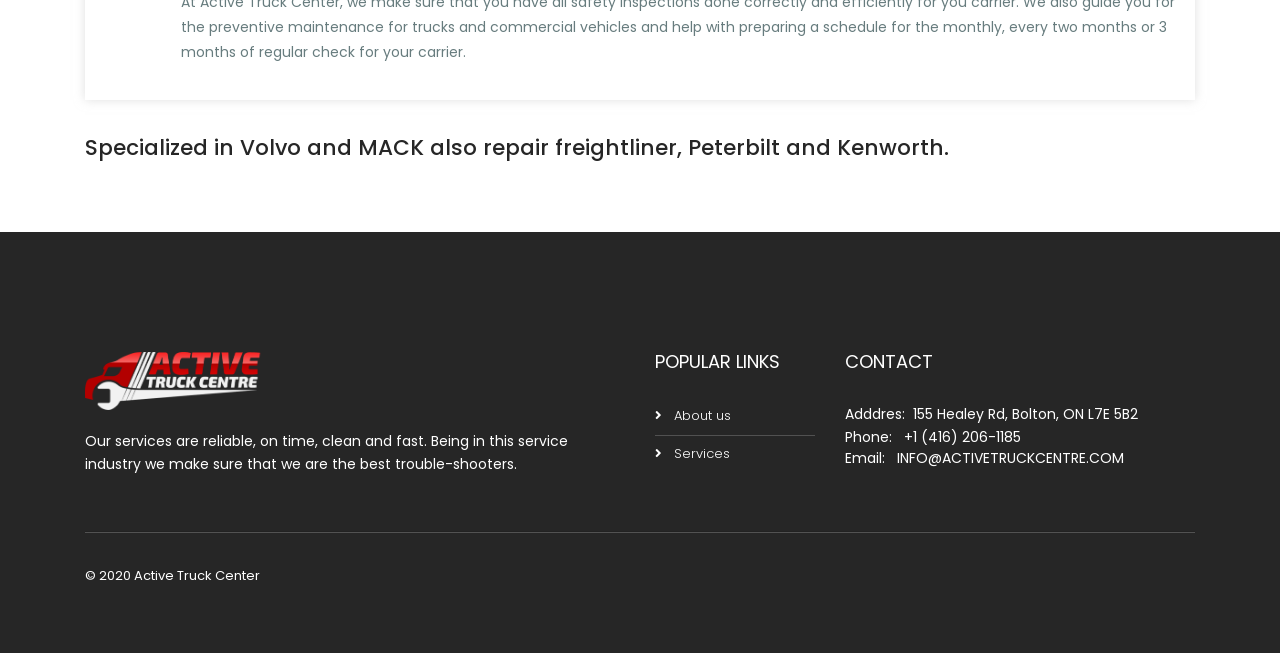What type of trucks does the company specialize in?
Provide a detailed answer to the question using information from the image.

Based on the heading element at the top of the webpage, it is clear that the company specializes in Volvo and MACK trucks, and also repairs freightliner, Peterbilt, and Kenworth.